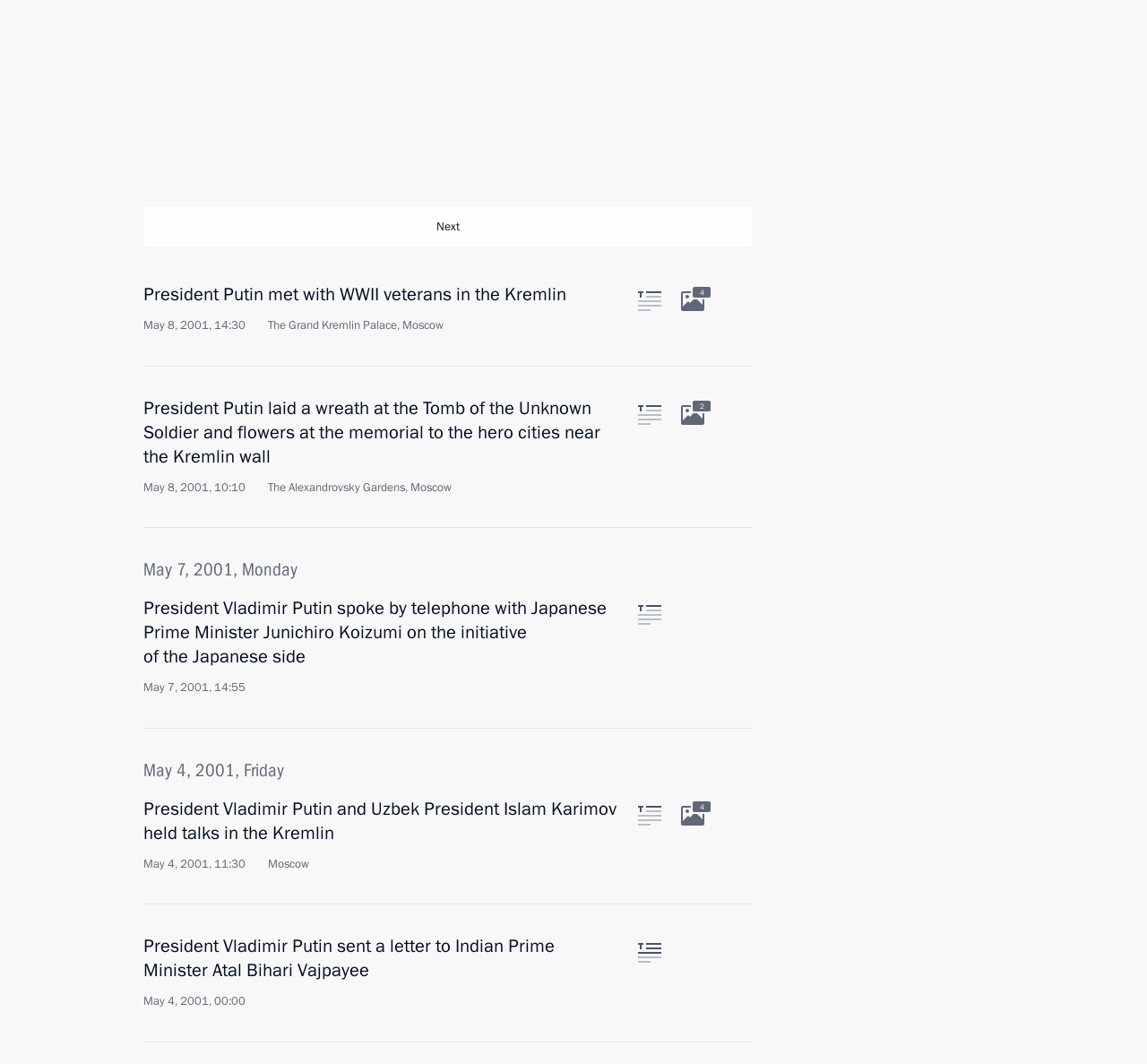Please provide the bounding box coordinates for the element that needs to be clicked to perform the instruction: "View the related photos of President Vladimir Putin held negotiations with Gabonese President Omar Bongo". The coordinates must consist of four float numbers between 0 and 1, formatted as [left, top, right, bottom].

[0.594, 0.017, 0.614, 0.036]